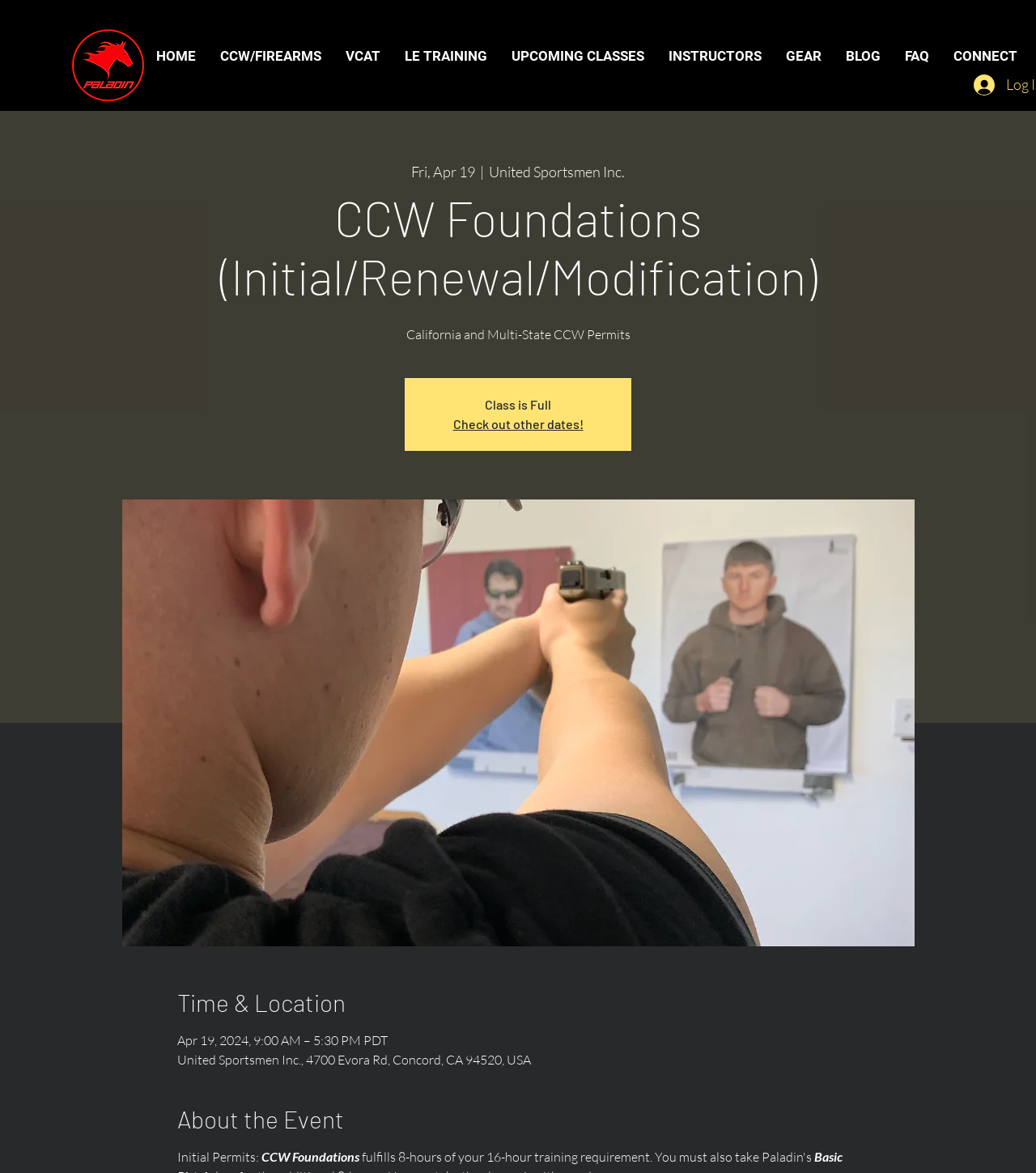Examine the image and give a thorough answer to the following question:
What is the topic of the event?

The topic of the event is specified in the StaticText element with the text 'CCW Foundations', which is part of the event description and indicates that the event is focused on CCW Foundations.